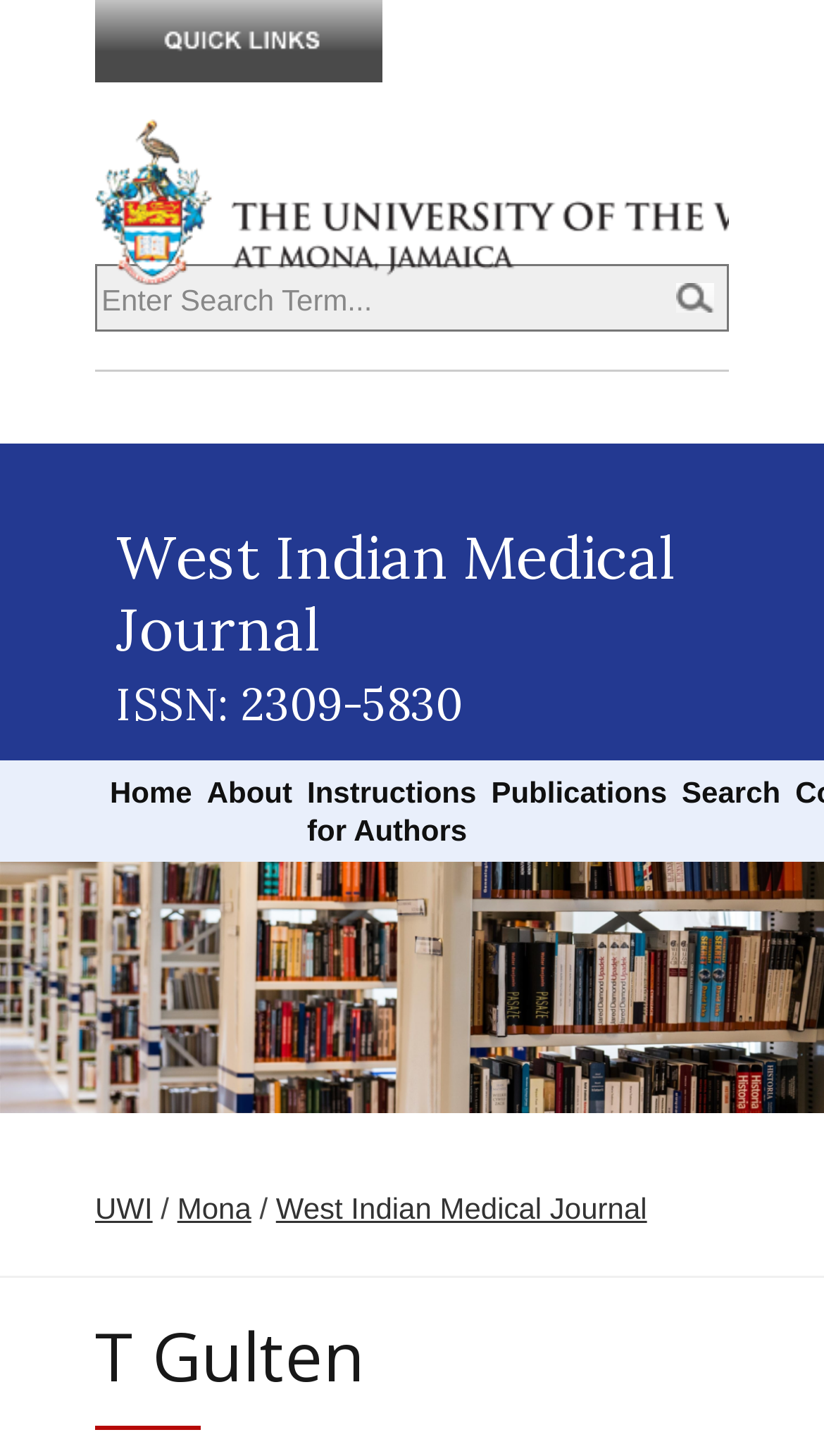Show me the bounding box coordinates of the clickable region to achieve the task as per the instruction: "View instructions for authors".

[0.373, 0.531, 0.578, 0.583]